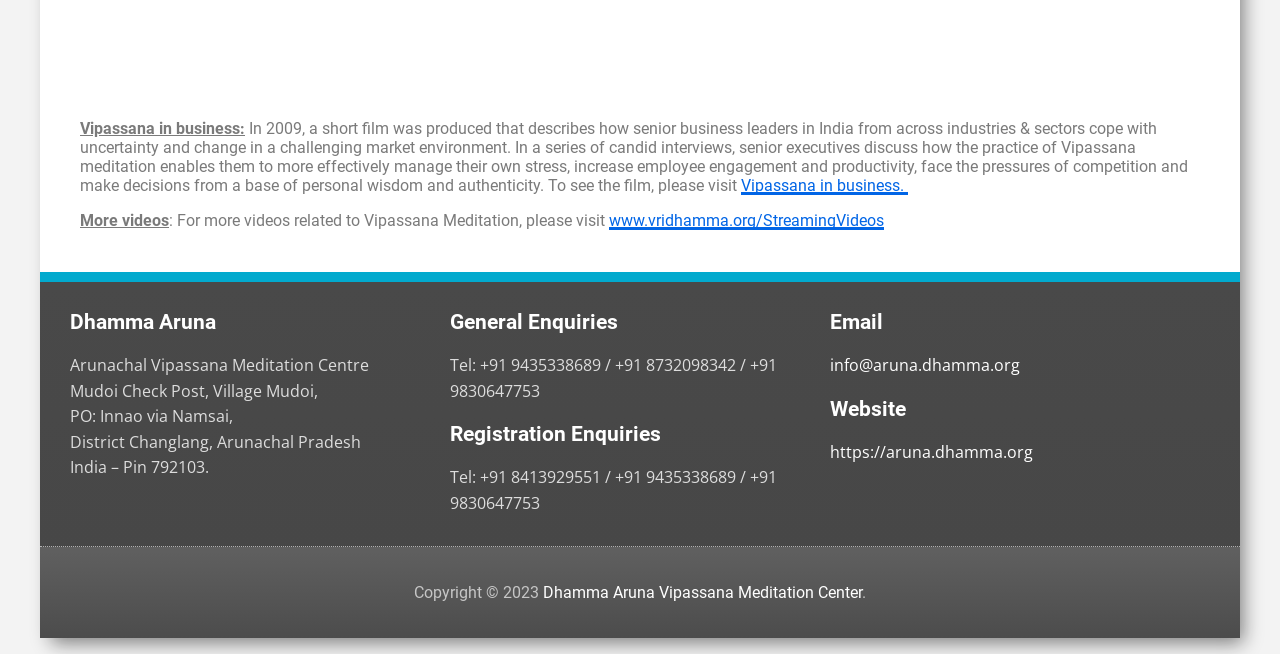Provide a short, one-word or phrase answer to the question below:
Where is the Arunachal Vipassana Meditation Centre located?

Arunachal Pradesh